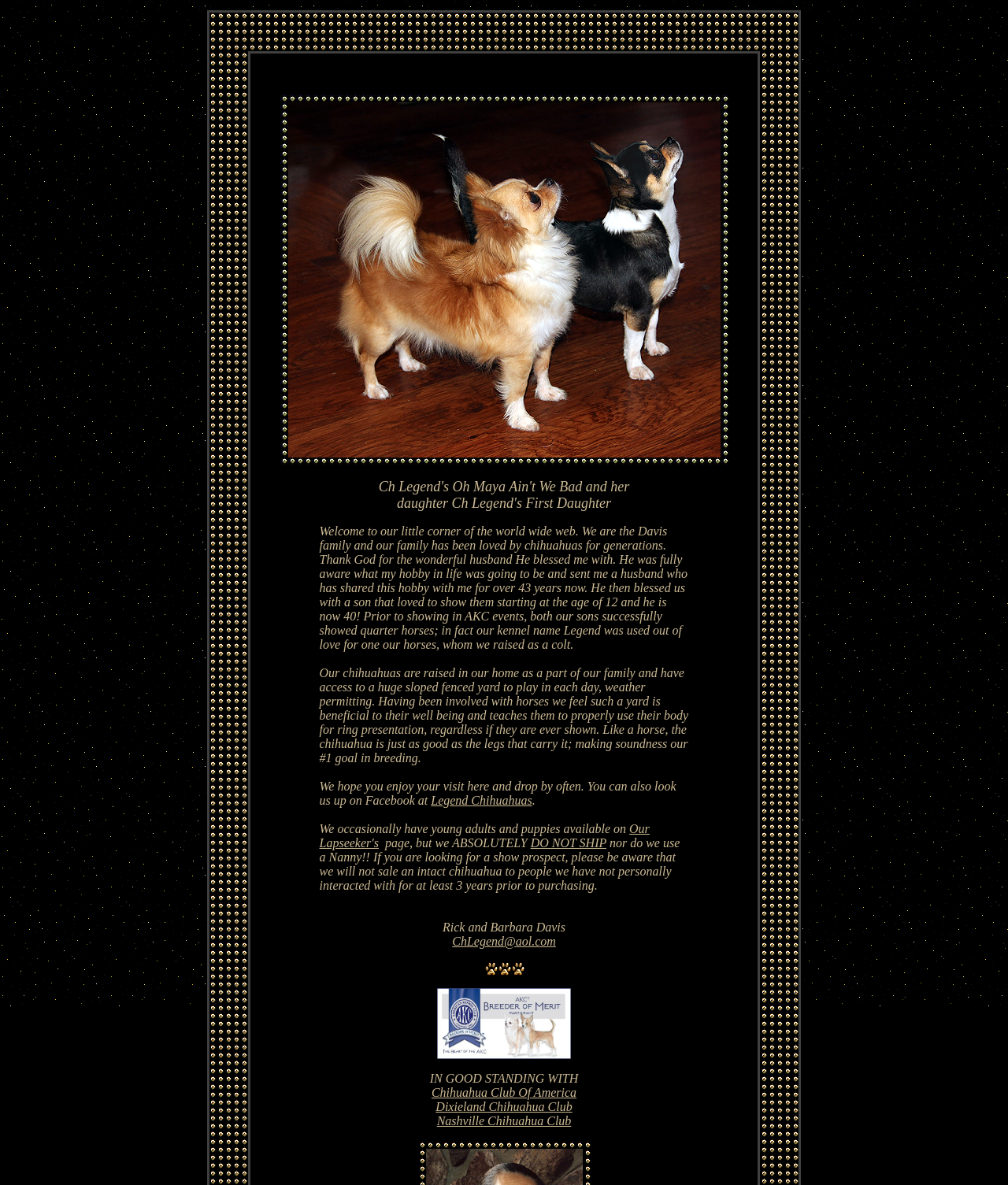What is the primary goal of the breeders mentioned on this website?
Answer the question with a detailed explanation, including all necessary information.

The detailed answer can be obtained by reading the text in the StaticText element, which states 'making soundness our #1 goal in breeding'